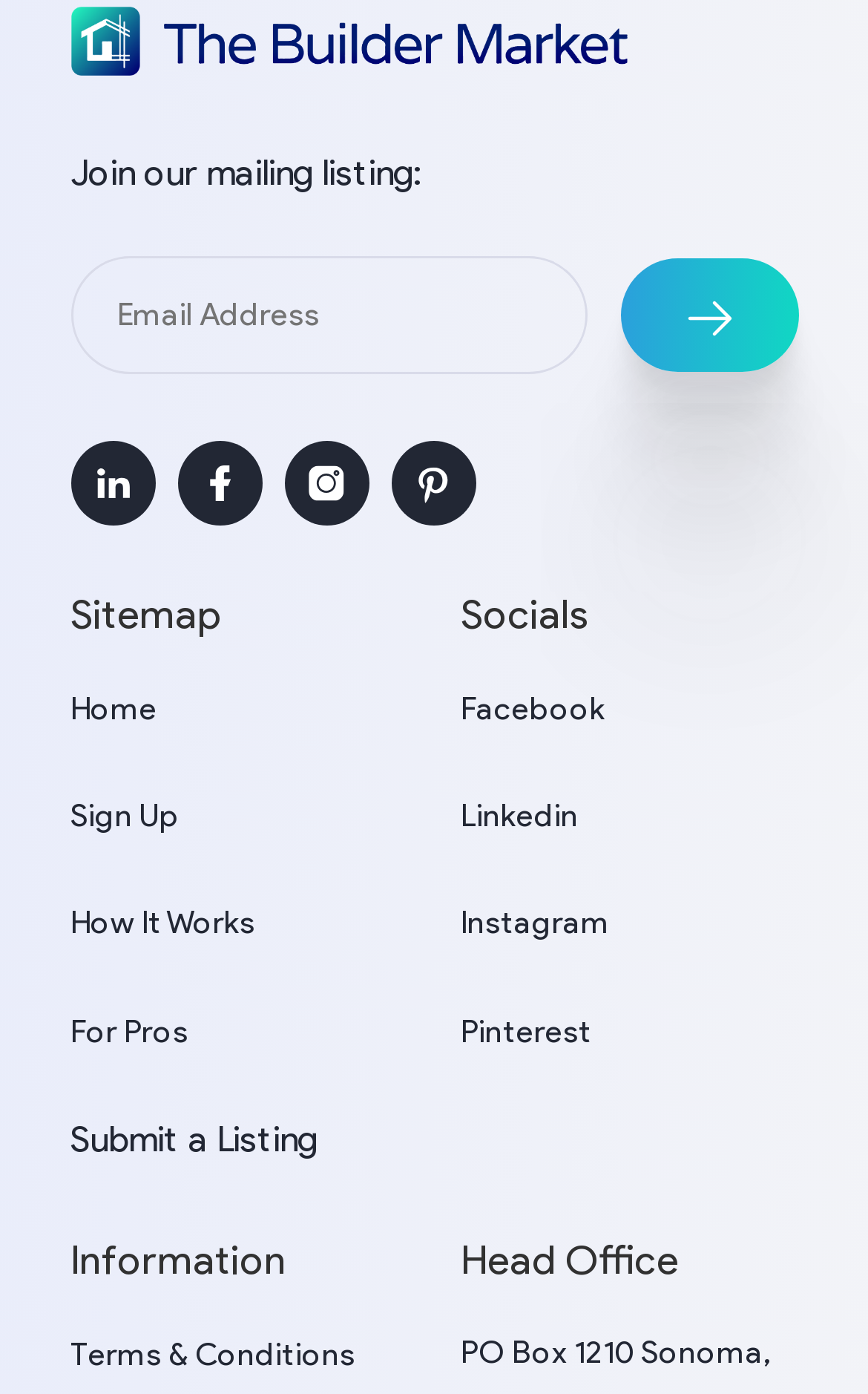Given the description "Message", provide the bounding box coordinates of the corresponding UI element.

None